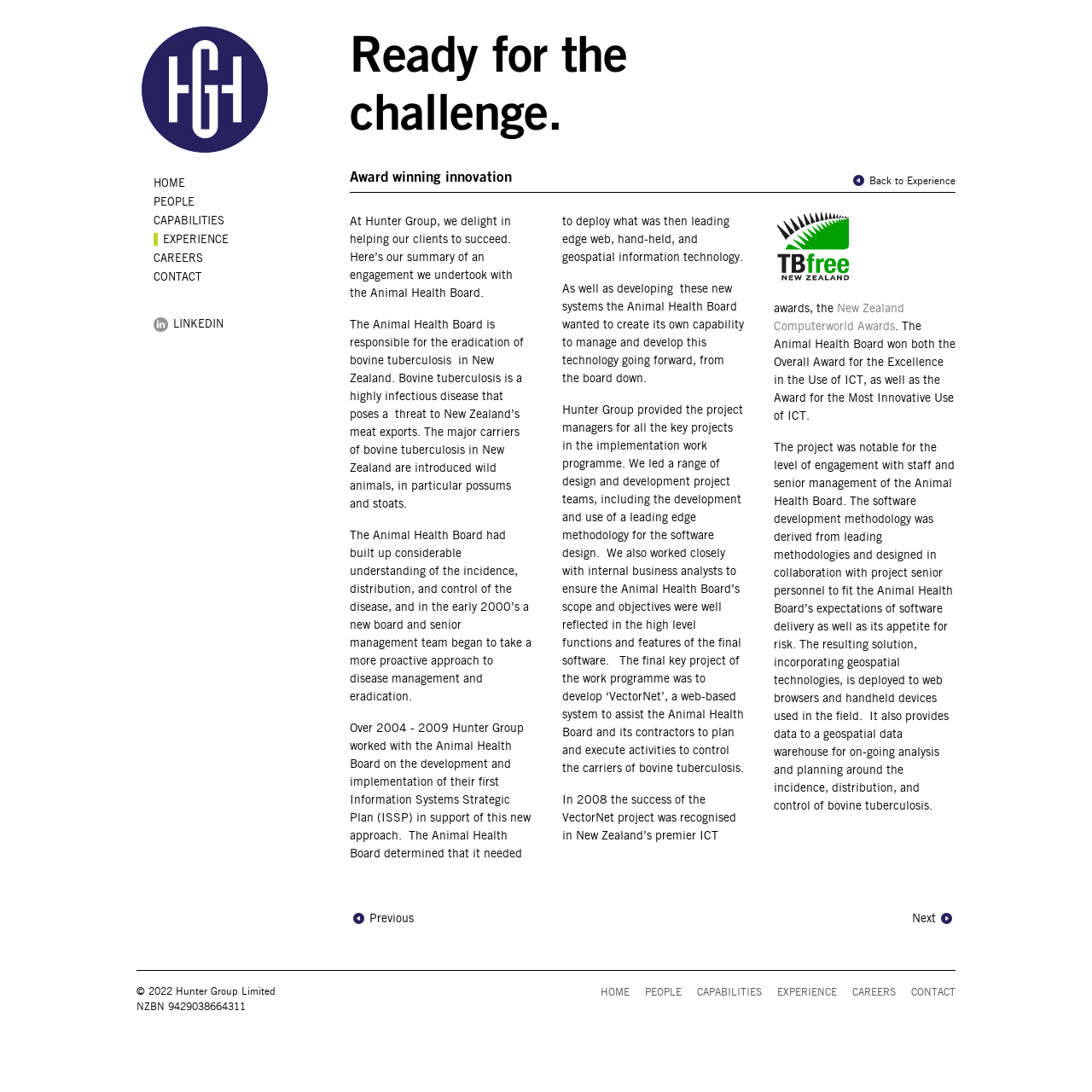Specify the bounding box coordinates of the element's region that should be clicked to achieve the following instruction: "Click the 'Previous' link". The bounding box coordinates consist of four float numbers between 0 and 1, in the format [left, top, right, bottom].

[0.32, 0.832, 0.379, 0.849]